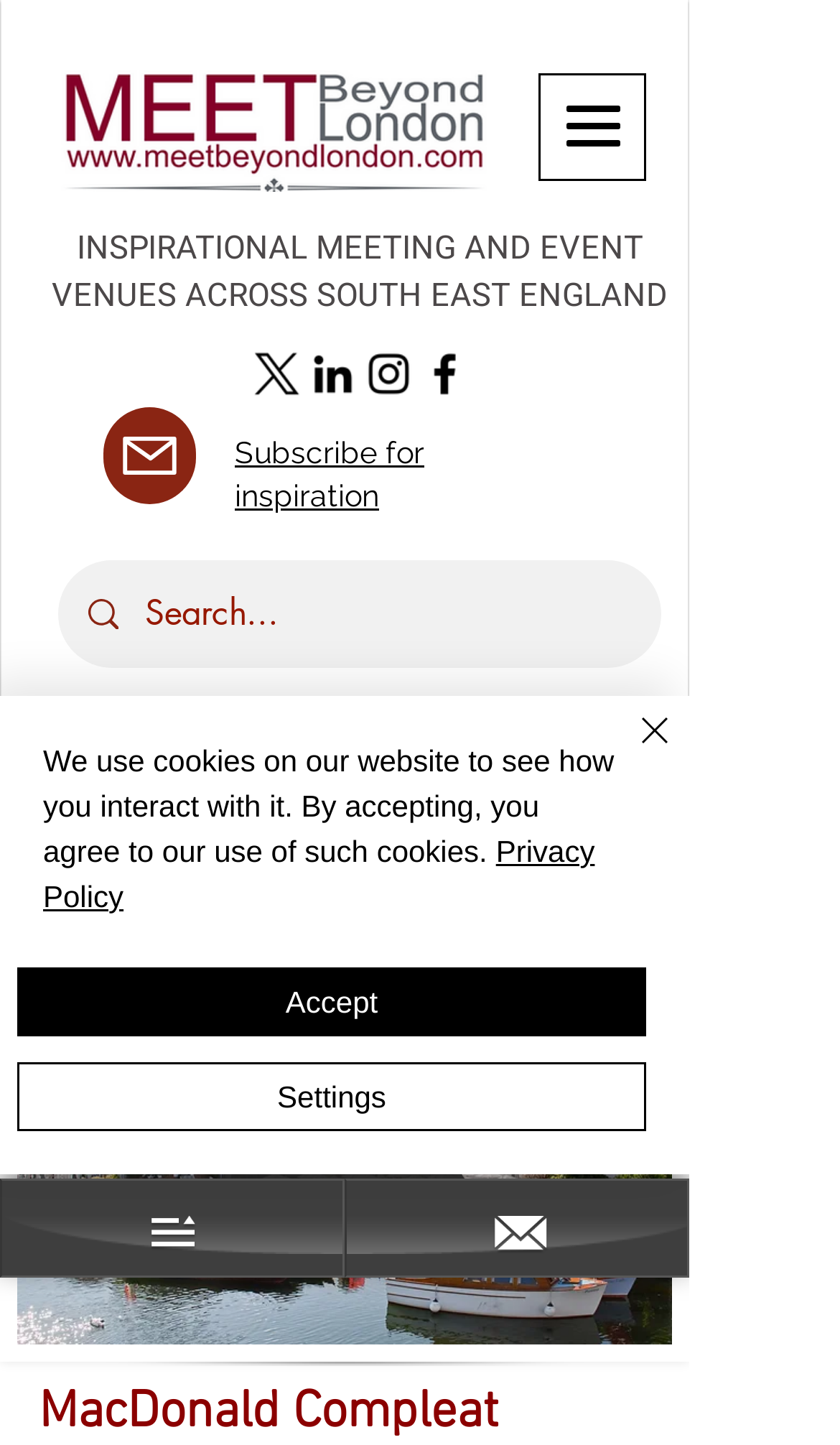Kindly provide the bounding box coordinates of the section you need to click on to fulfill the given instruction: "Open navigation menu".

[0.641, 0.051, 0.769, 0.125]